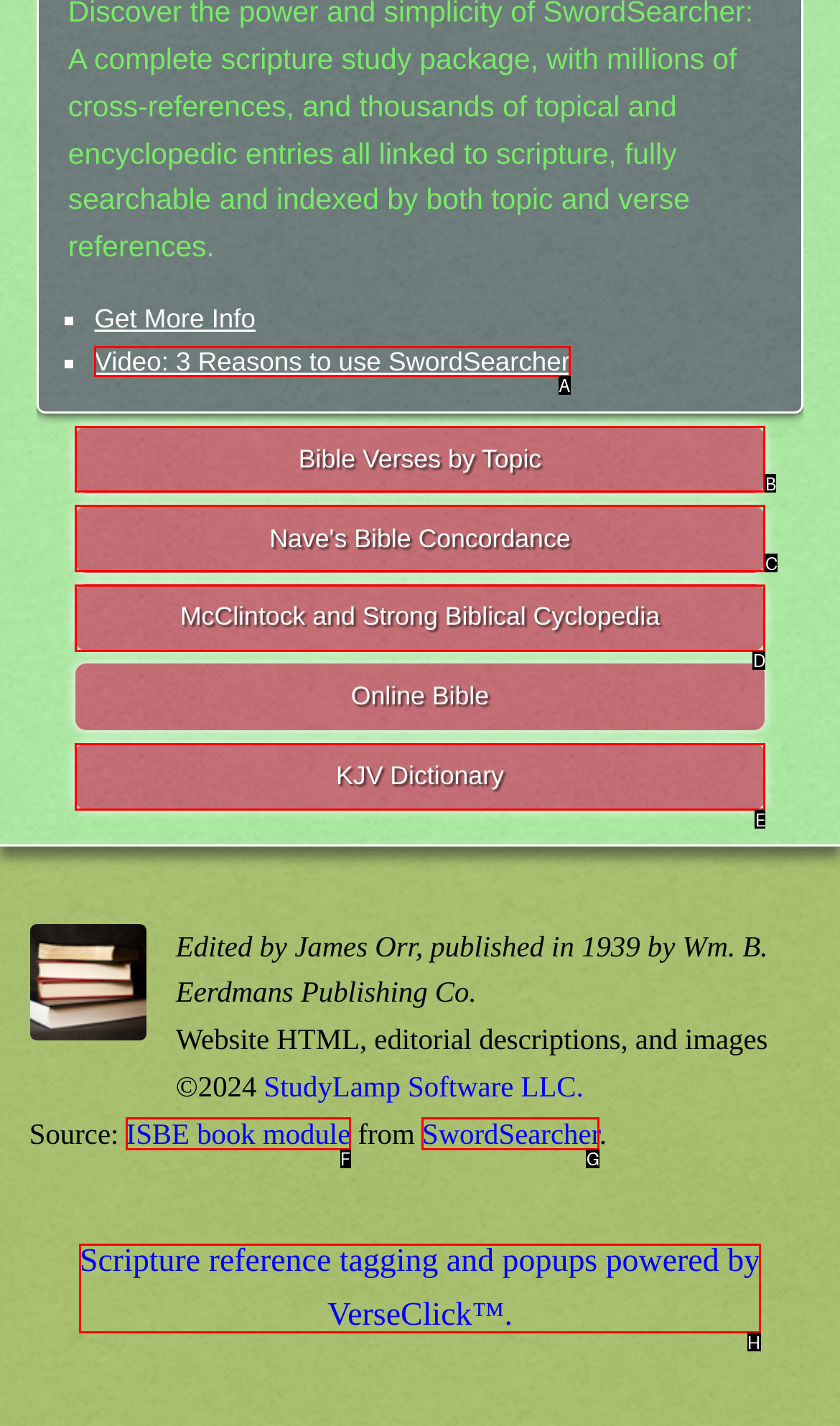To perform the task "Watch video about SwordSearcher", which UI element's letter should you select? Provide the letter directly.

A